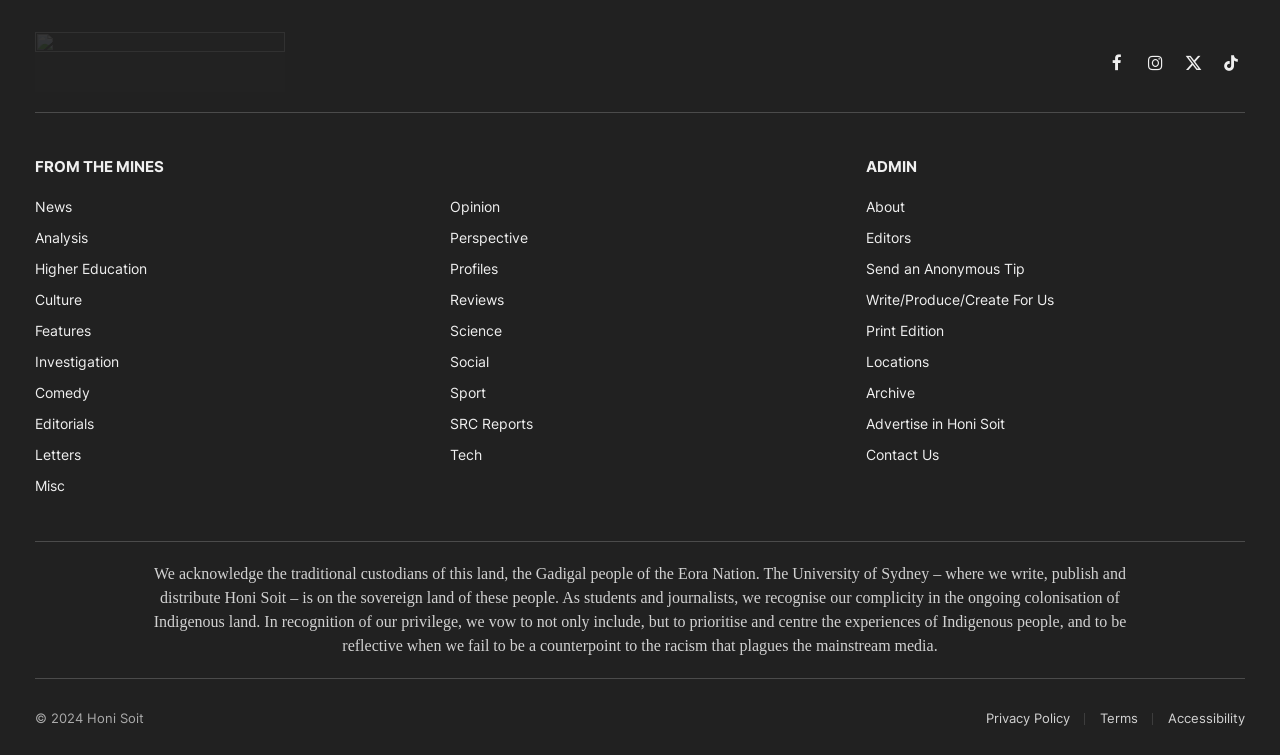Provide the bounding box coordinates of the HTML element described as: "Print Edition". The bounding box coordinates should be four float numbers between 0 and 1, i.e., [left, top, right, bottom].

[0.676, 0.427, 0.737, 0.449]